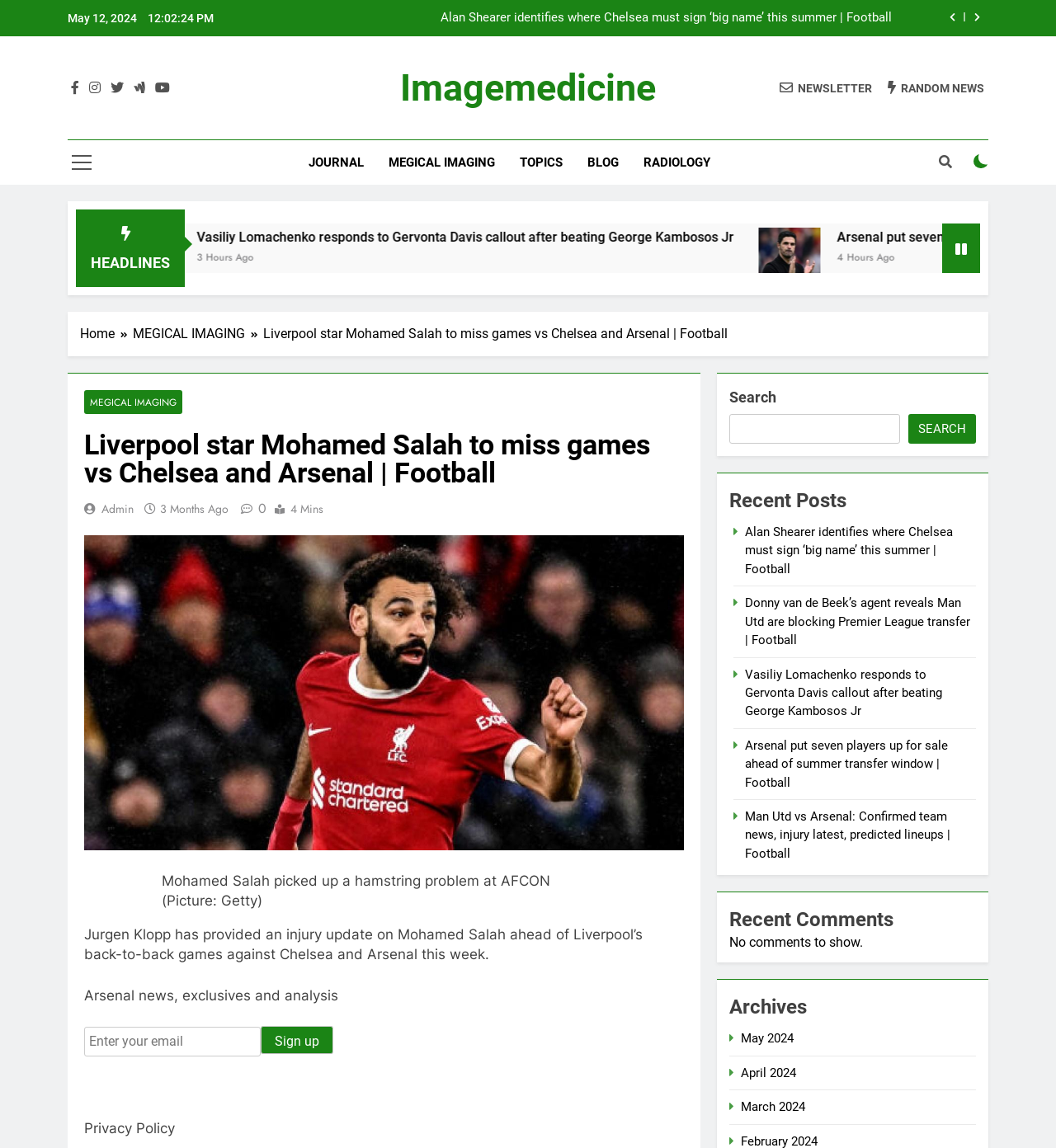Identify the bounding box coordinates for the element that needs to be clicked to fulfill this instruction: "Click the link to May 2024 archives". Provide the coordinates in the format of four float numbers between 0 and 1: [left, top, right, bottom].

[0.702, 0.898, 0.752, 0.911]